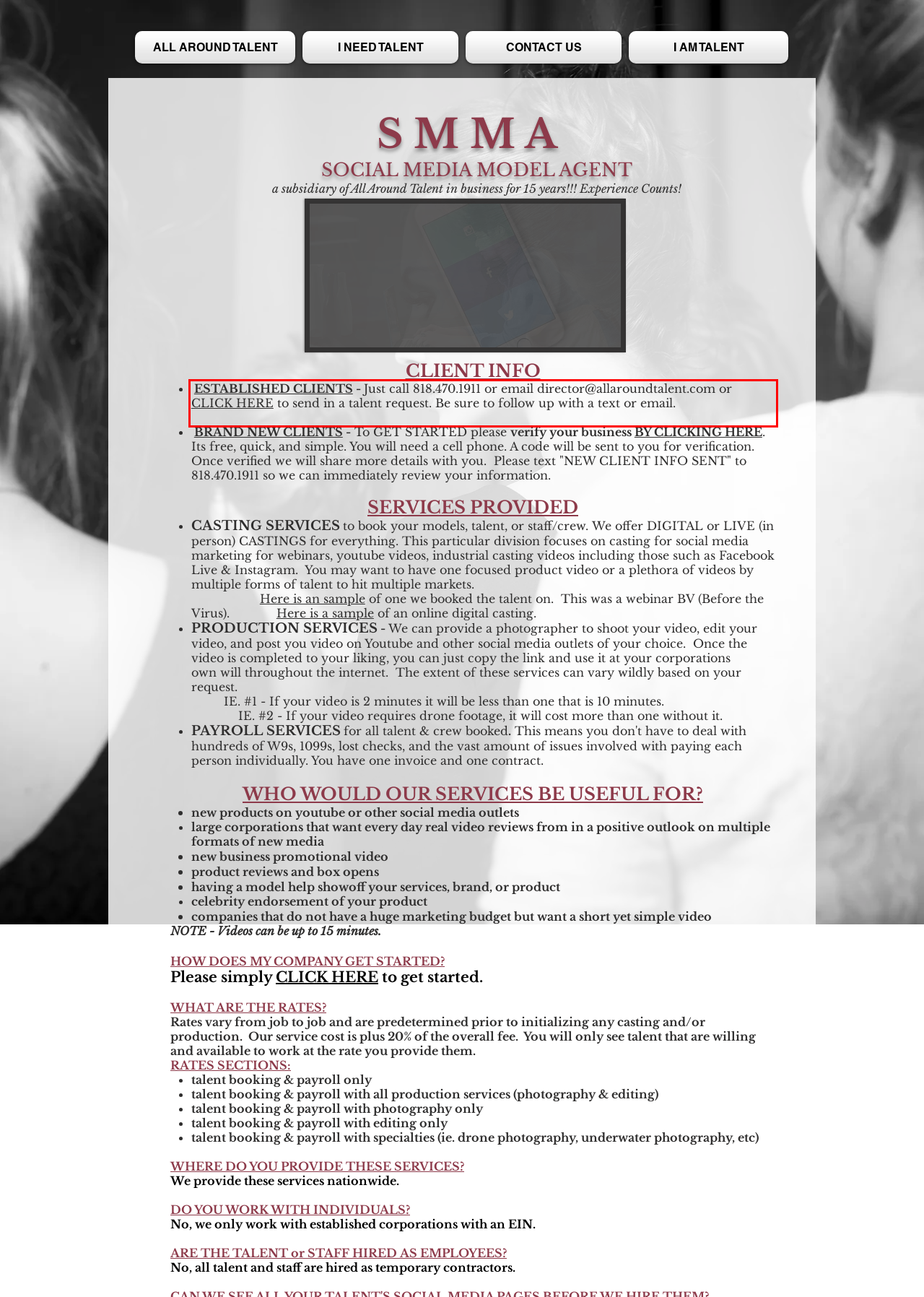From the provided screenshot, extract the text content that is enclosed within the red bounding box.

ESTABLISHED CLIENTS - Just call 818.470.1911 or email director@allaroundtalent.com or CLICK HERE to send in a talent request. Be sure to follow up with a text or email.